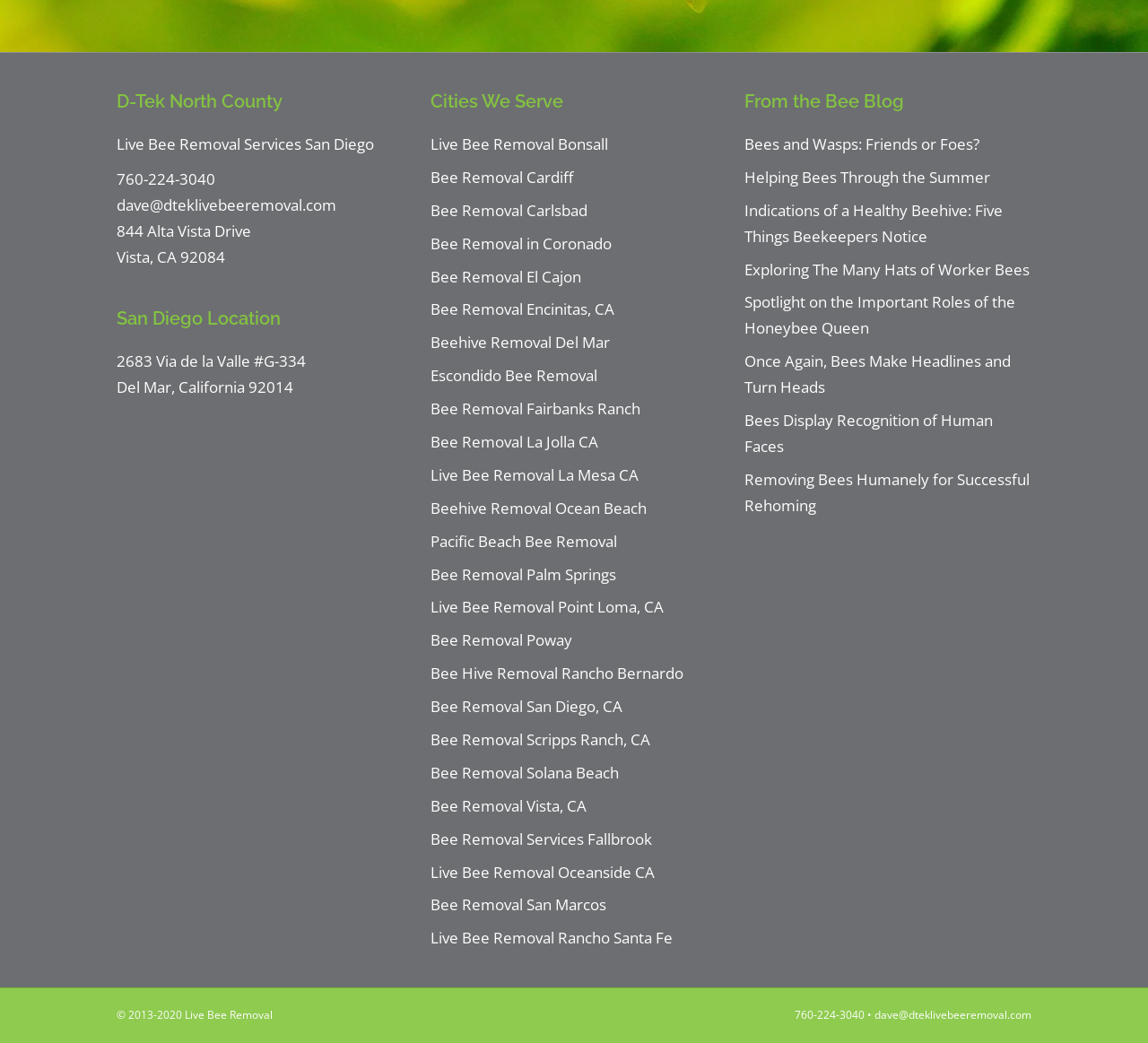Please locate the bounding box coordinates for the element that should be clicked to achieve the following instruction: "Read the blog post 'Bees and Wasps: Friends or Foes?'". Ensure the coordinates are given as four float numbers between 0 and 1, i.e., [left, top, right, bottom].

[0.648, 0.128, 0.853, 0.148]